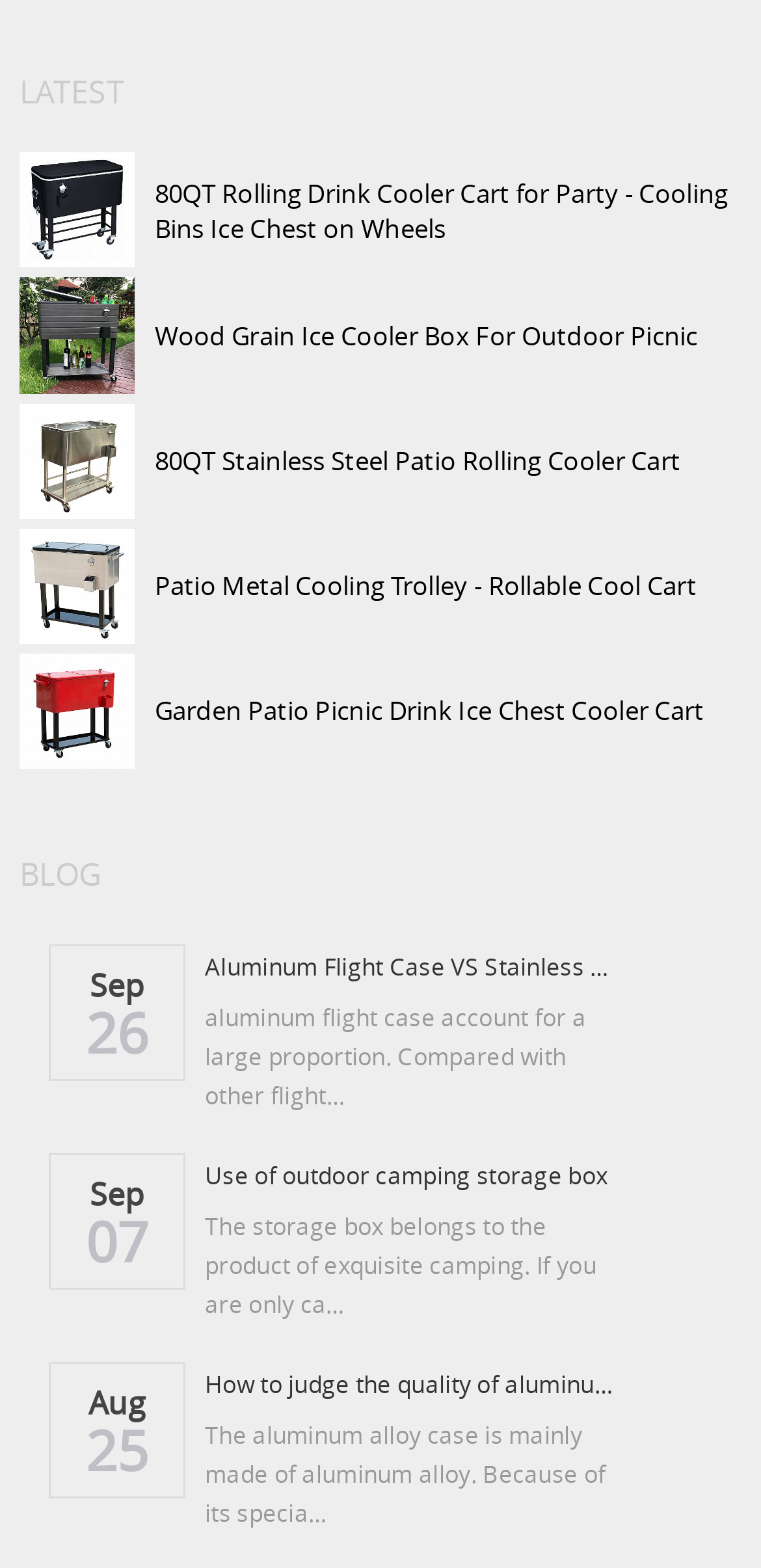Please reply to the following question with a single word or a short phrase:
What is the category of the products shown?

Cooler carts